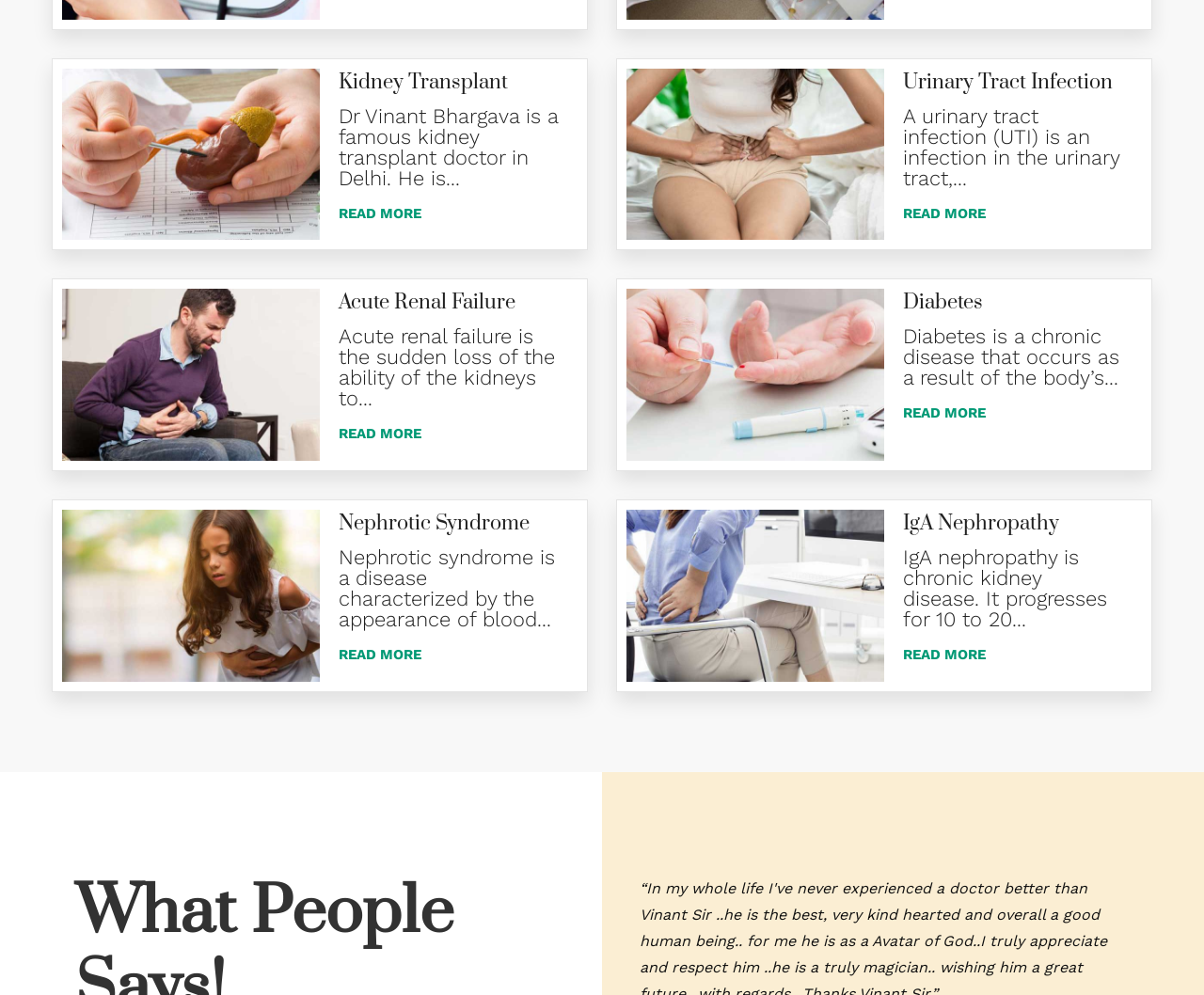How many 'READ MORE' links are present on the webpage? Analyze the screenshot and reply with just one word or a short phrase.

5